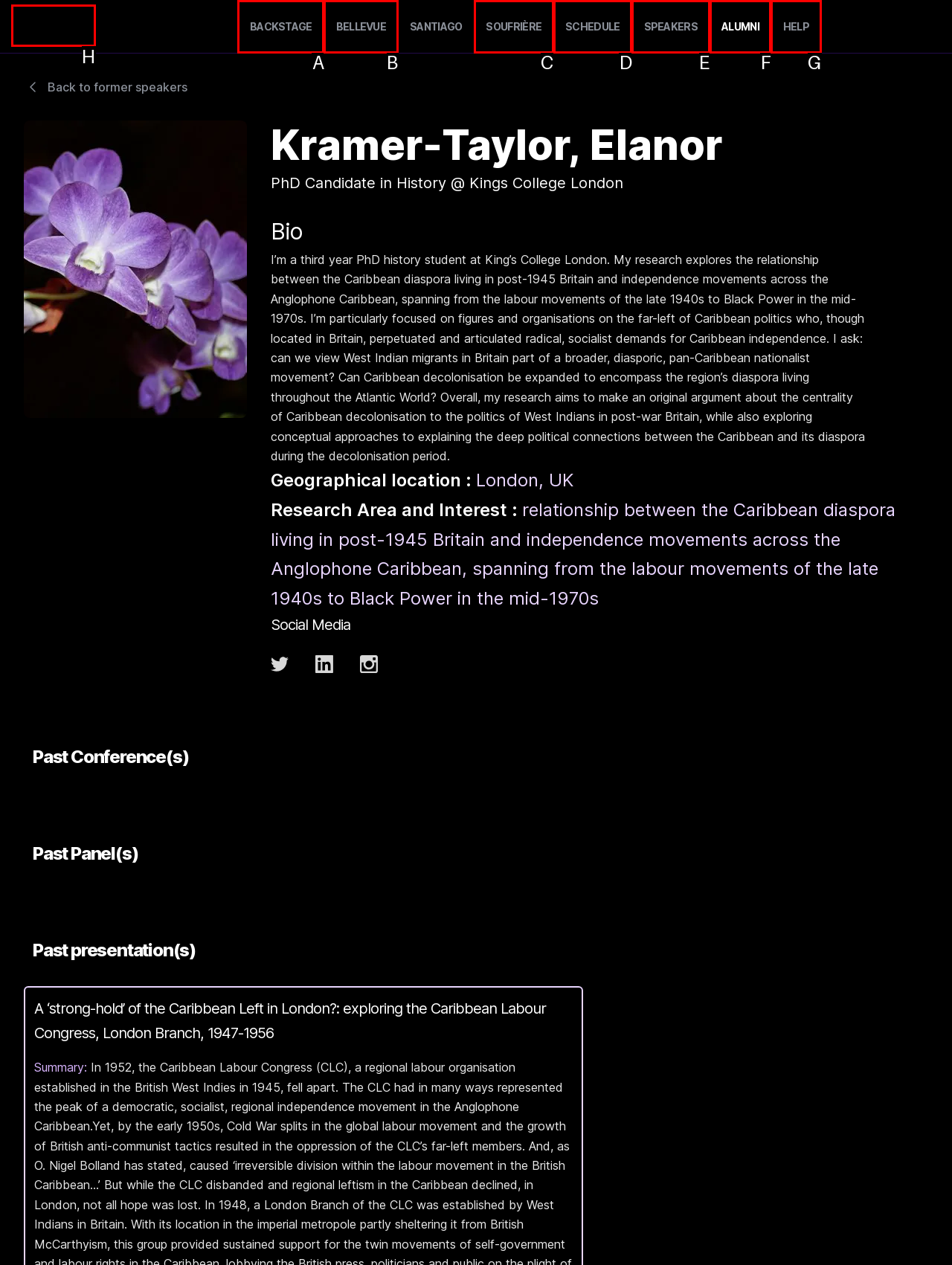Identify the correct UI element to click for this instruction: Click the SCS Logo
Respond with the appropriate option's letter from the provided choices directly.

H